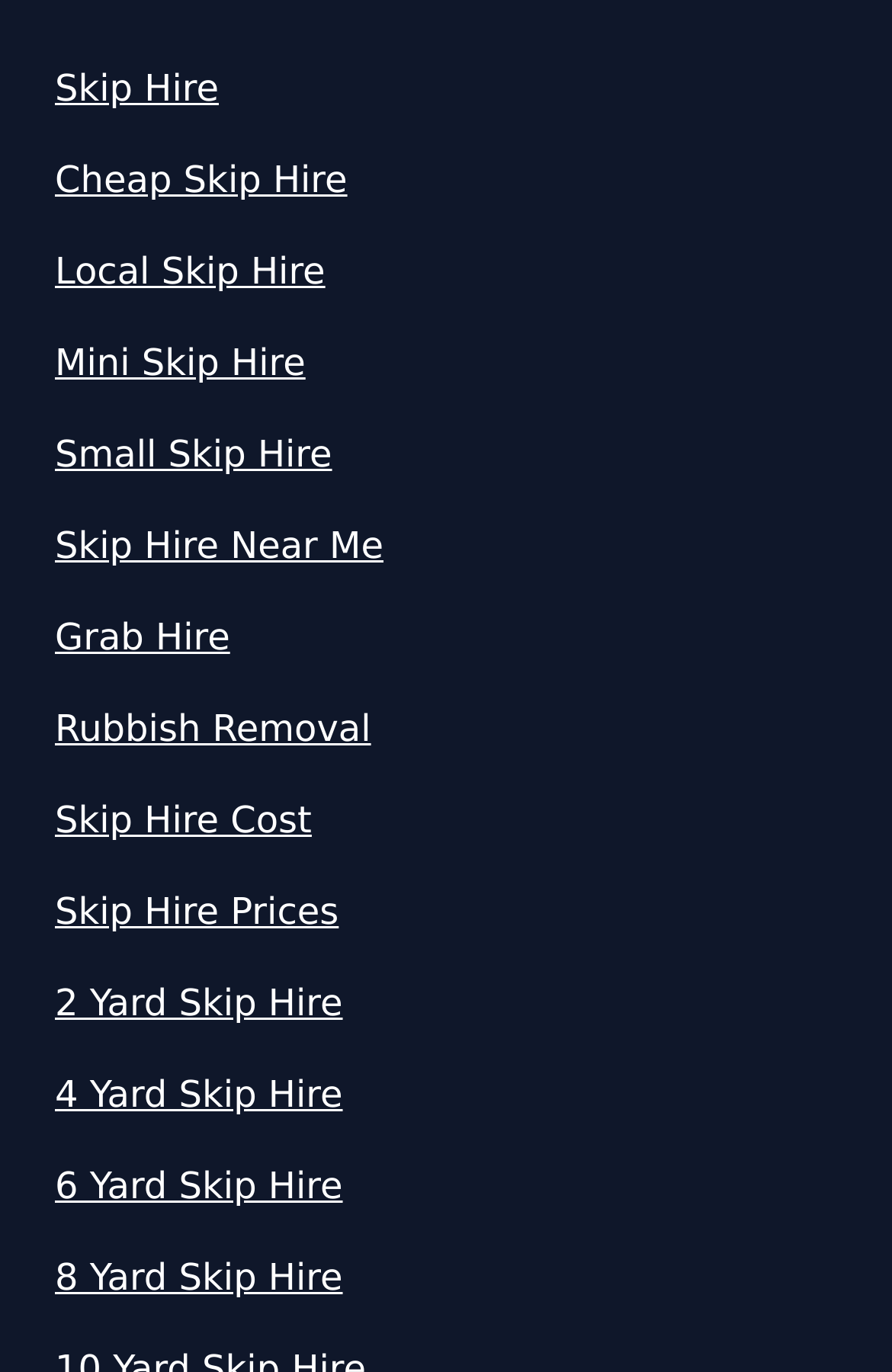Identify the bounding box coordinates of the HTML element based on this description: "Mini Skip Hire".

[0.062, 0.245, 0.938, 0.285]